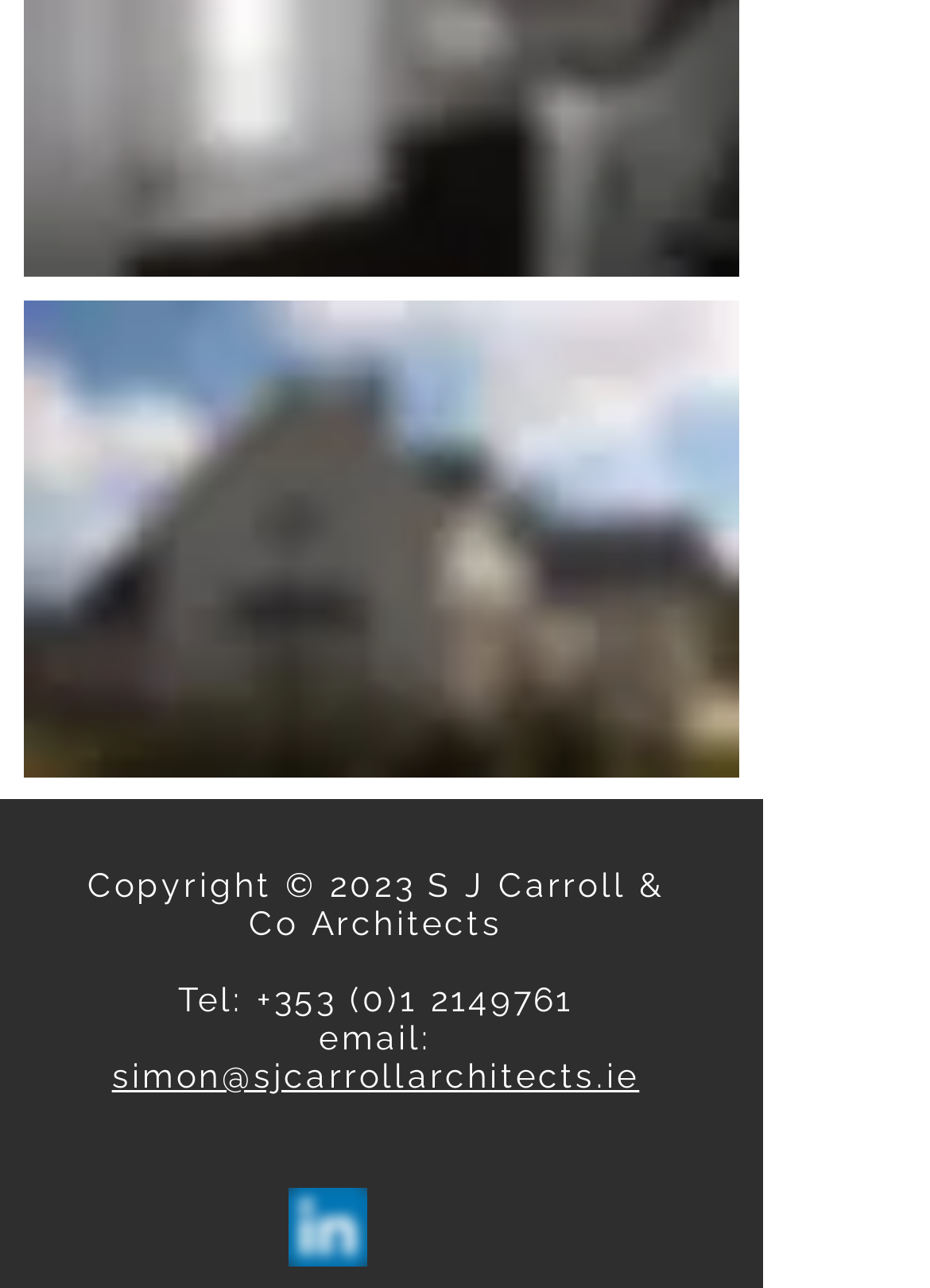Please answer the following question using a single word or phrase: 
What is the email address of the architect?

simon@sjcarrollarchitects.ie